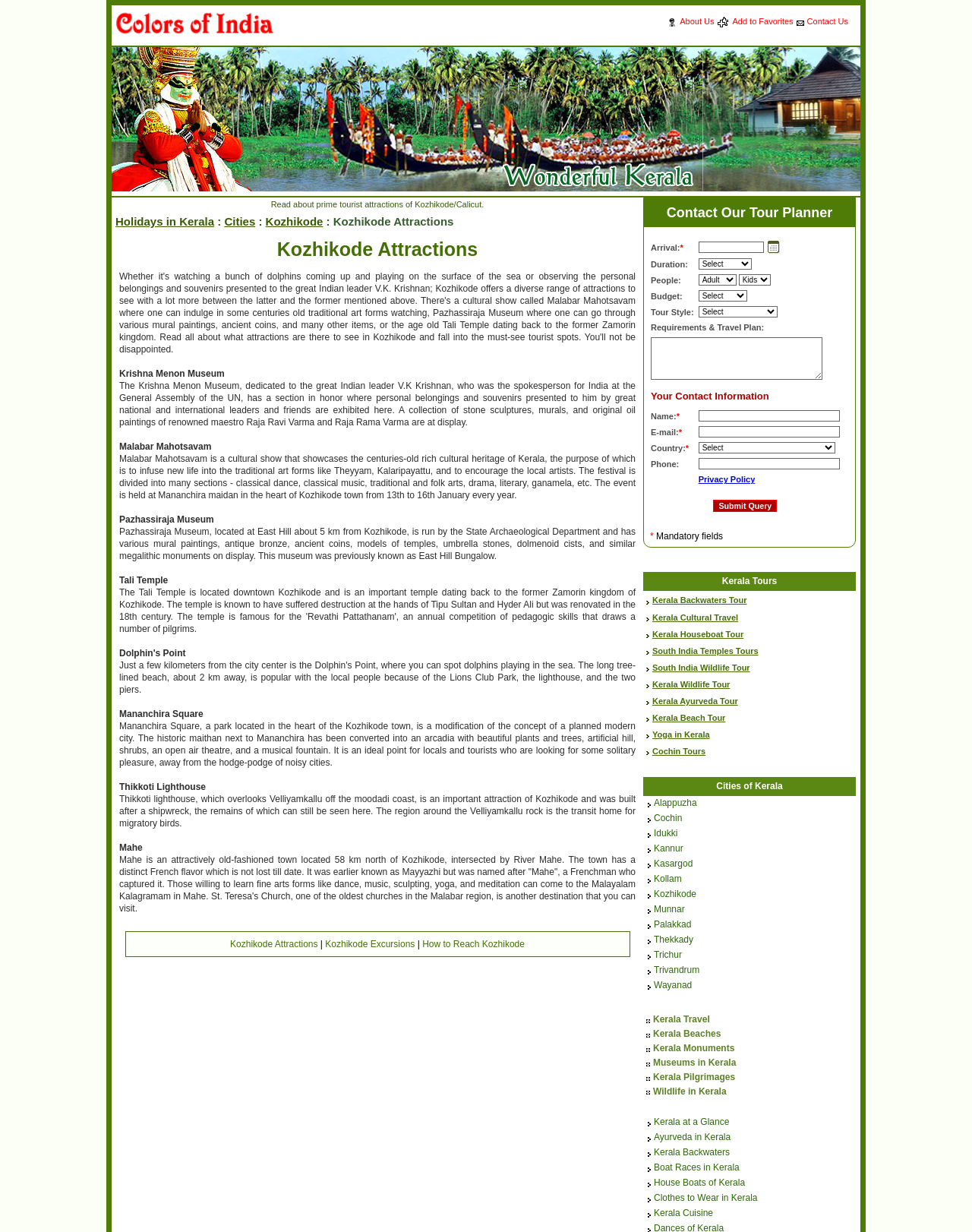Given the webpage screenshot, identify the bounding box of the UI element that matches this description: "Trivandrum".

[0.673, 0.783, 0.72, 0.792]